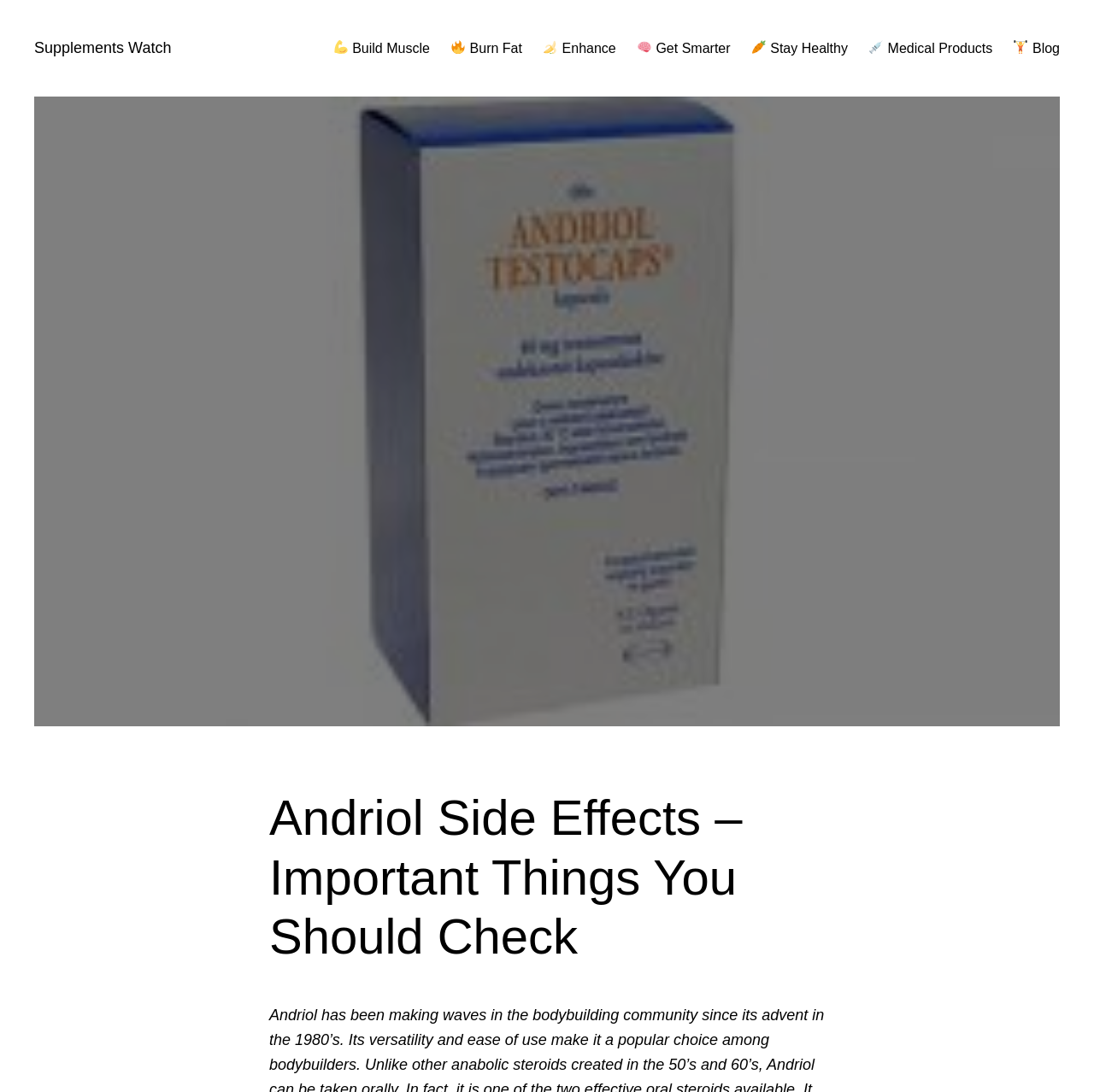Please identify the coordinates of the bounding box that should be clicked to fulfill this instruction: "Click on Blog".

[0.926, 0.034, 0.969, 0.054]